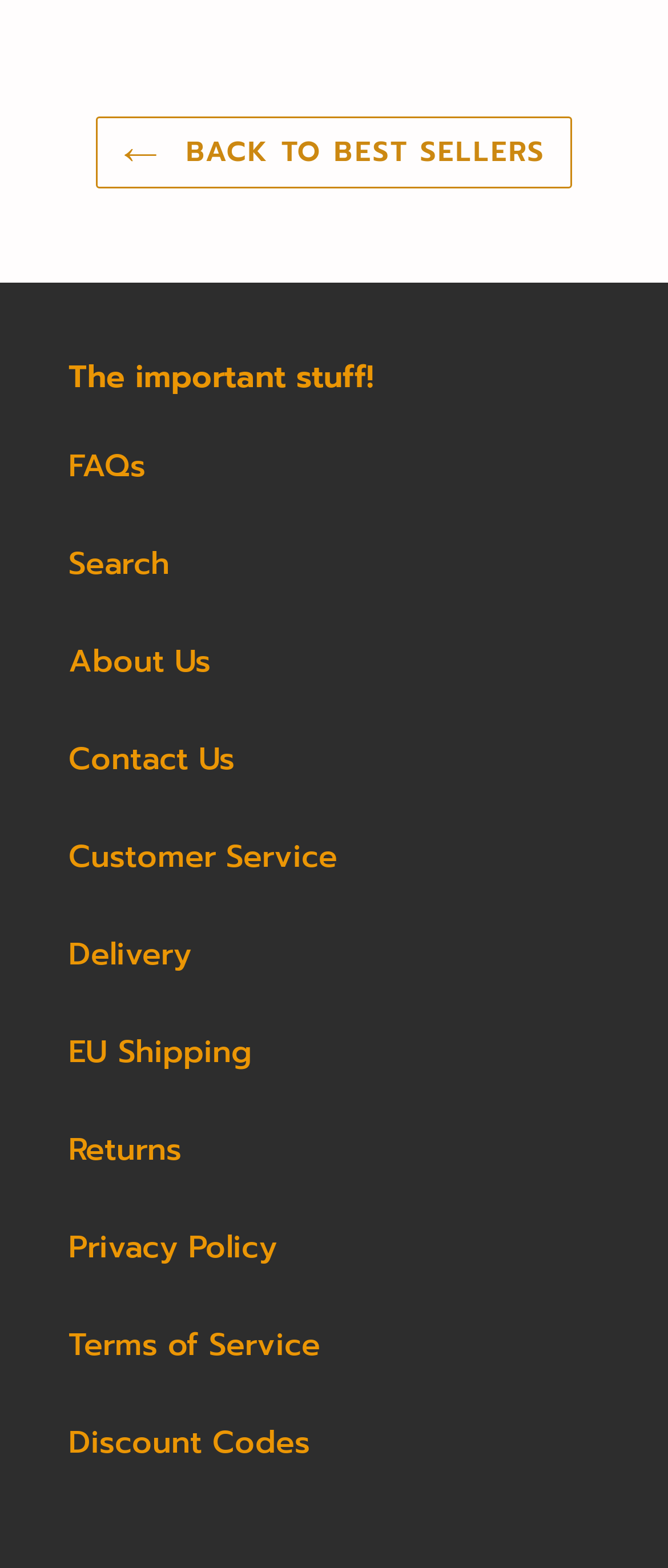Give a succinct answer to this question in a single word or phrase: 
Is there a link to 'About Us' on the webpage?

Yes